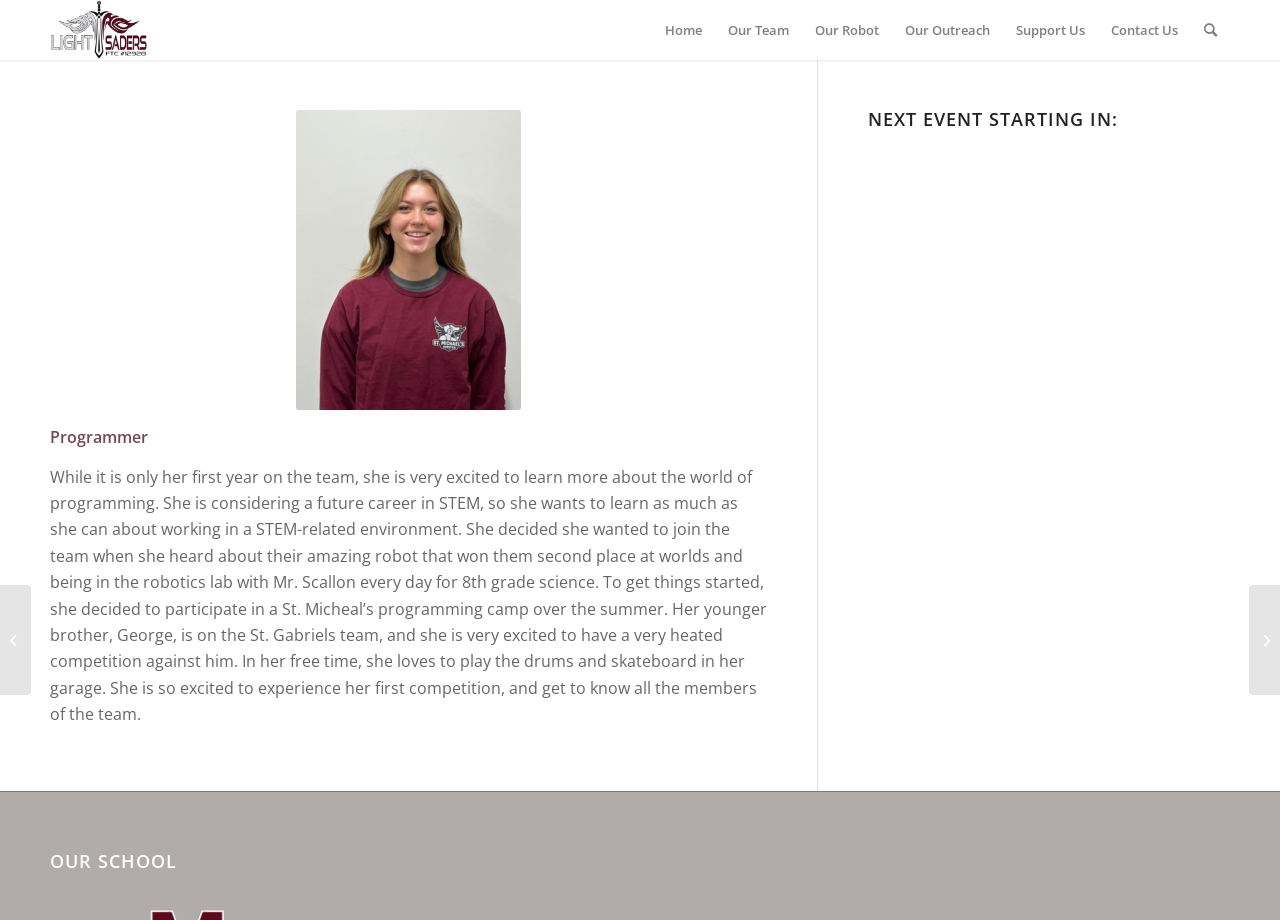Locate the bounding box coordinates of the segment that needs to be clicked to meet this instruction: "Check NEXT EVENT STARTING IN".

[0.678, 0.12, 0.961, 0.141]